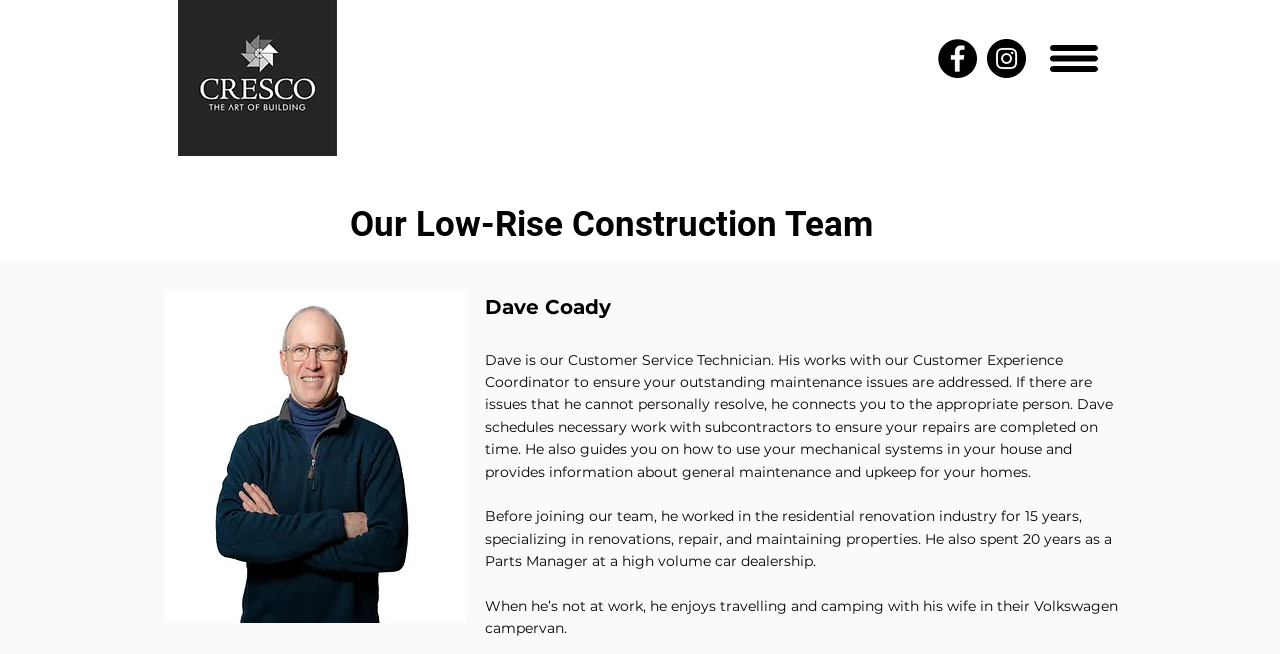Based on the image, please respond to the question with as much detail as possible:
What is Dave's role?

According to the StaticText element, 'Dave is our Customer Service Technician...', his role is a Customer Service Technician.